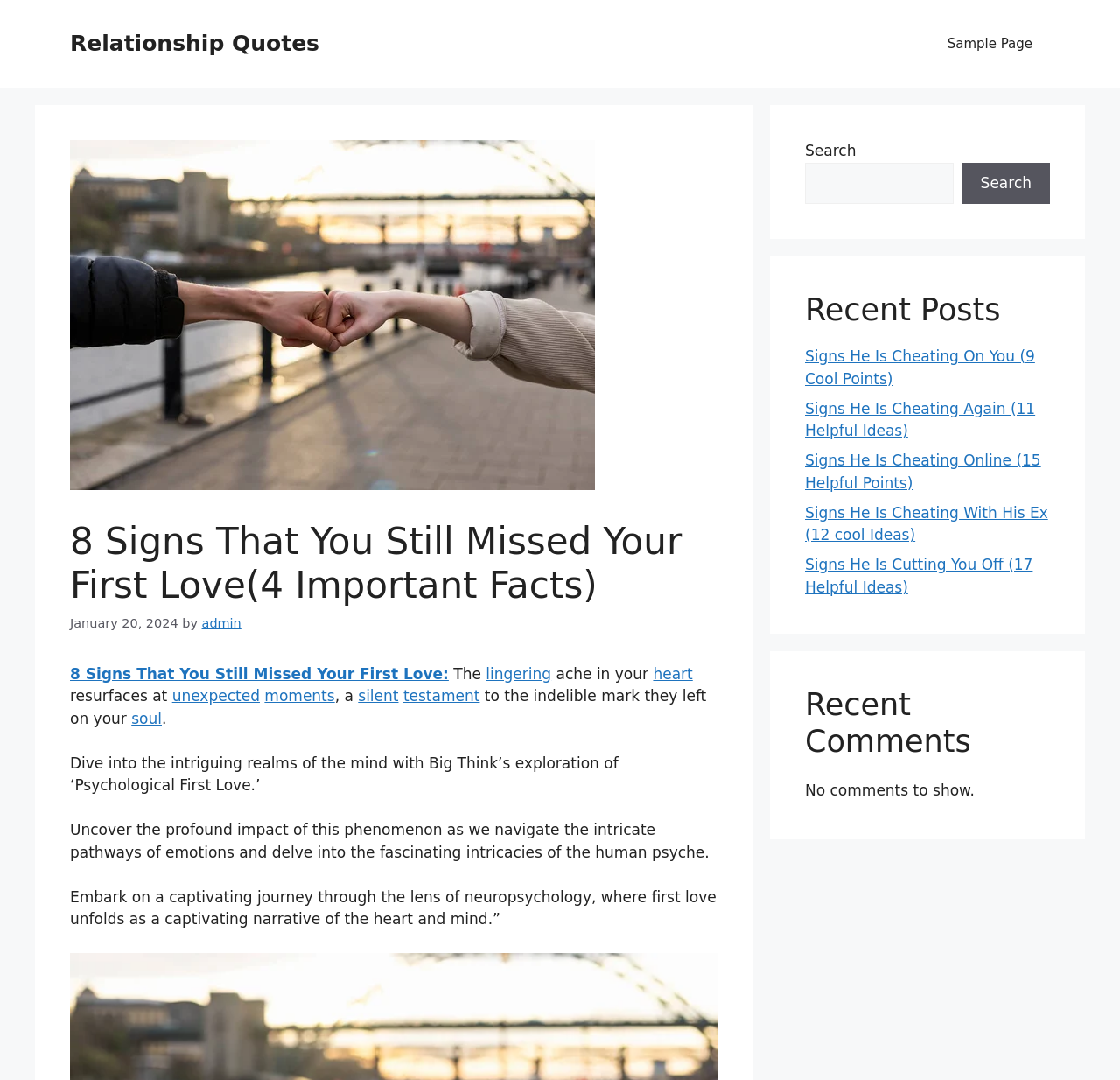Please answer the following question using a single word or phrase: 
What is the topic of the article?

Psychological First Love